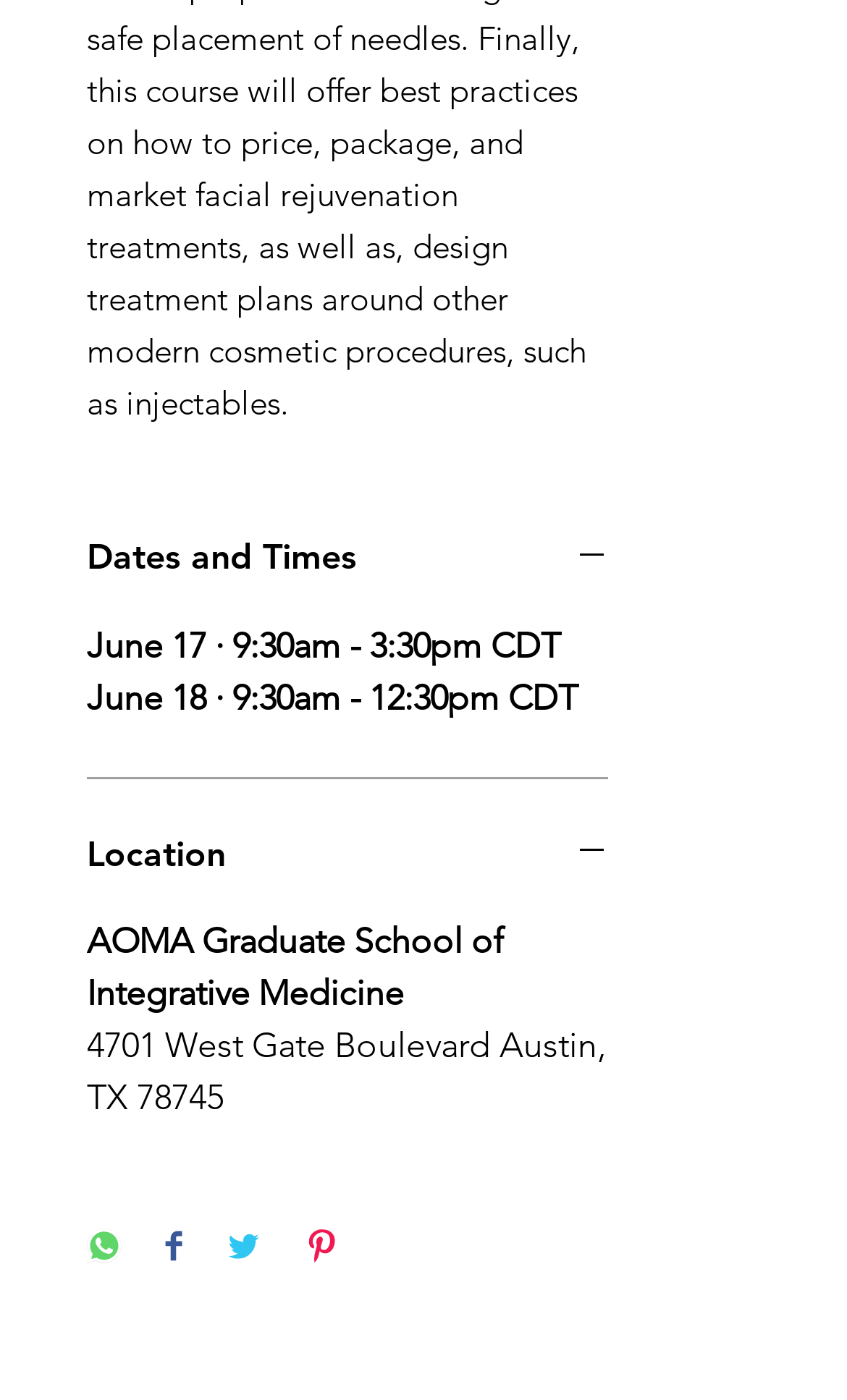What is the purpose of the button with the image?
Using the image provided, answer with just one word or phrase.

Share on WhatsApp